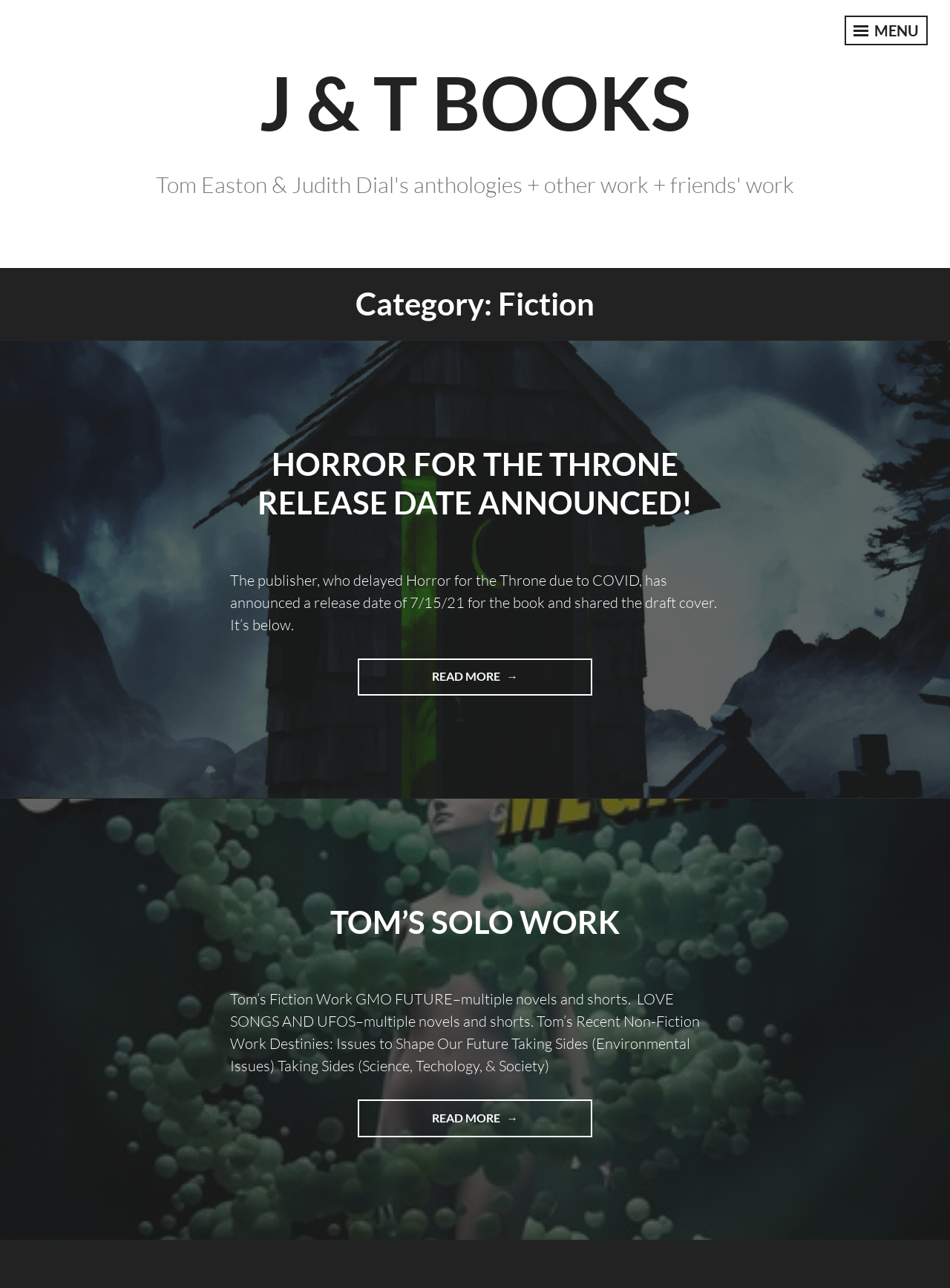Provide a comprehensive description of the webpage.

The webpage is about Fiction books from J & T Books. At the top left, there is a link to "J & T BOOKS" and a "MENU" button at the top right. Below the top section, there is a header that reads "Category: Fiction". 

The main content of the webpage is divided into two sections. The first section is about the release date announcement of the book "HORROR FOR THE THRONE". The title of the section is in a heading, and below it, there is a paragraph of text that describes the release date and the draft cover of the book. There is also a "READ MORE" link at the bottom of this section.

The second section is about Tom's solo work, with a heading that reads "TOM’S SOLO WORK". This section lists Tom's fiction and non-fiction work, including novels and shorts. There is also a "READ MORE" link at the bottom of this section.